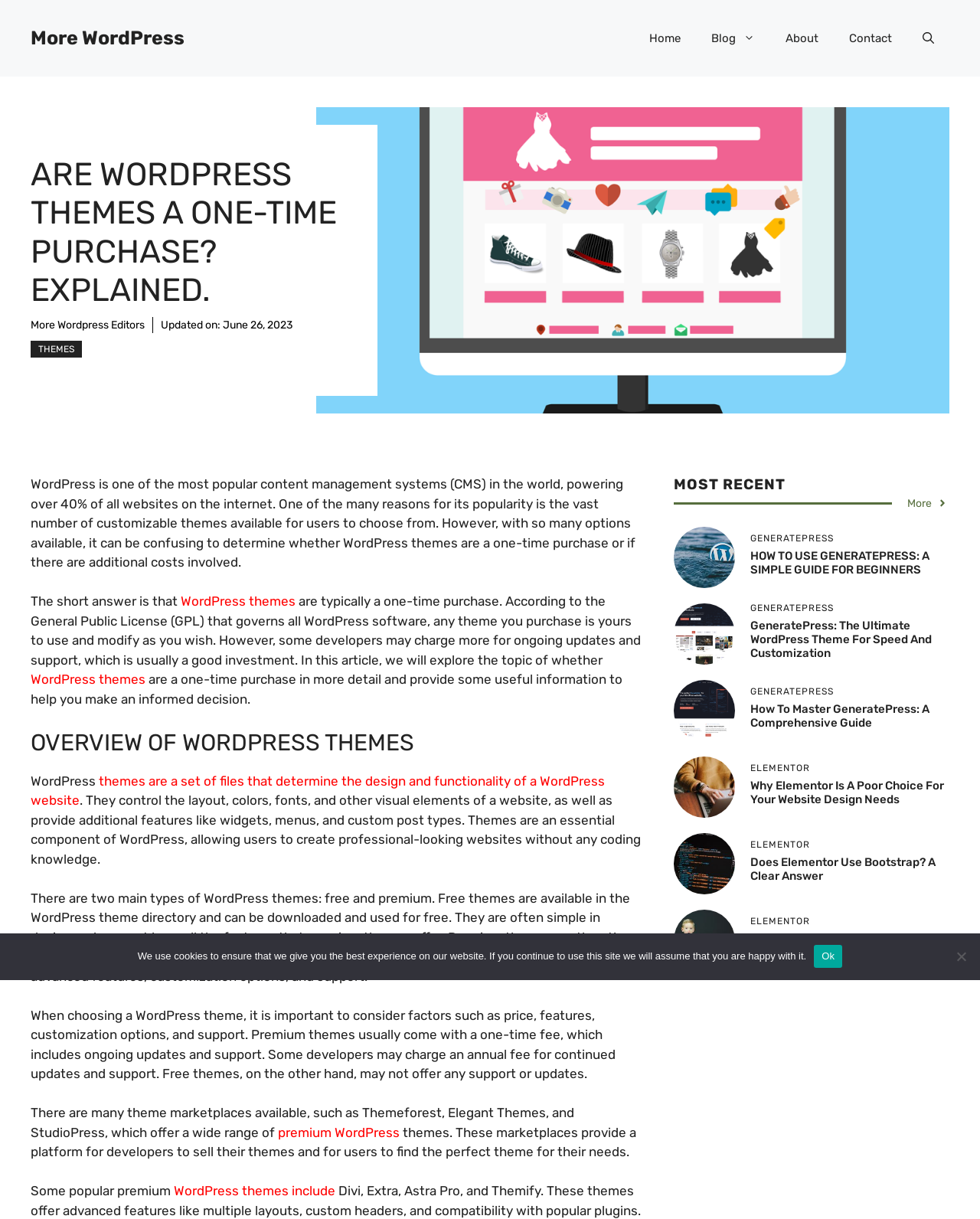Predict the bounding box coordinates of the UI element that matches this description: "Themes". The coordinates should be in the format [left, top, right, bottom] with each value between 0 and 1.

[0.031, 0.28, 0.084, 0.294]